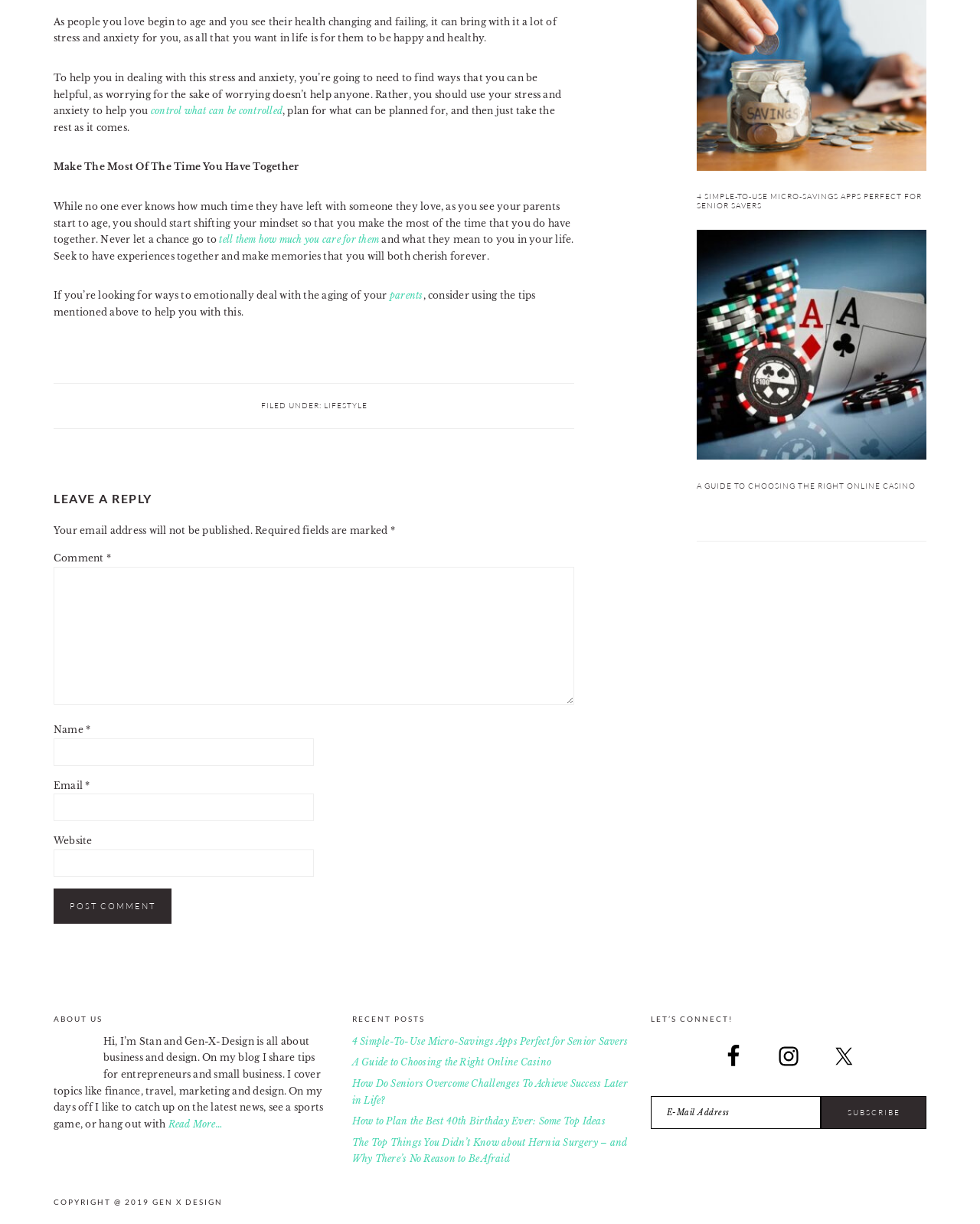From the screenshot, find the bounding box of the UI element matching this description: "parent_node: Comment * name="comment"". Supply the bounding box coordinates in the form [left, top, right, bottom], each a float between 0 and 1.

[0.055, 0.463, 0.586, 0.576]